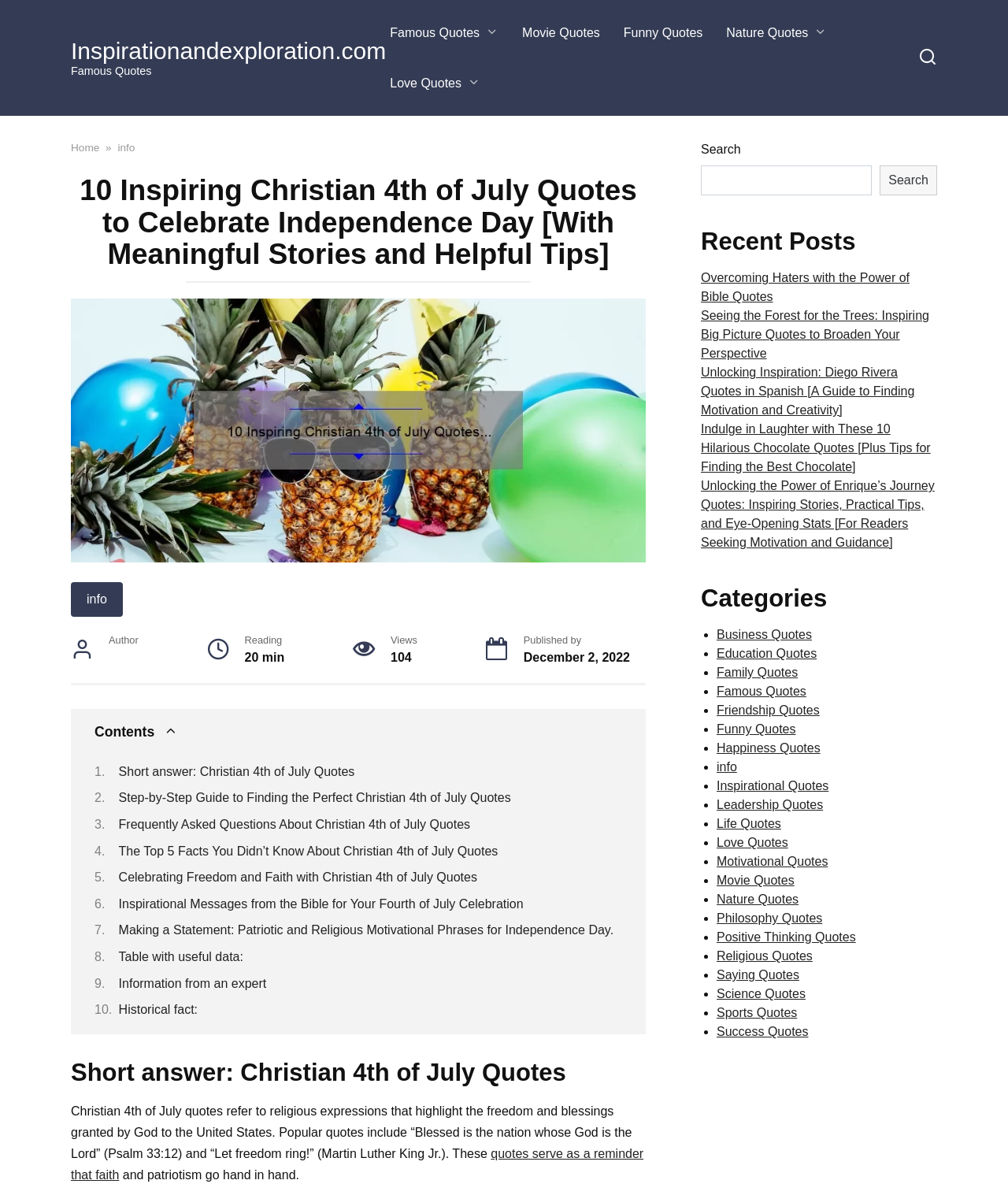Please indicate the bounding box coordinates of the element's region to be clicked to achieve the instruction: "Browse quotes by category". Provide the coordinates as four float numbers between 0 and 1, i.e., [left, top, right, bottom].

[0.695, 0.489, 0.93, 0.513]